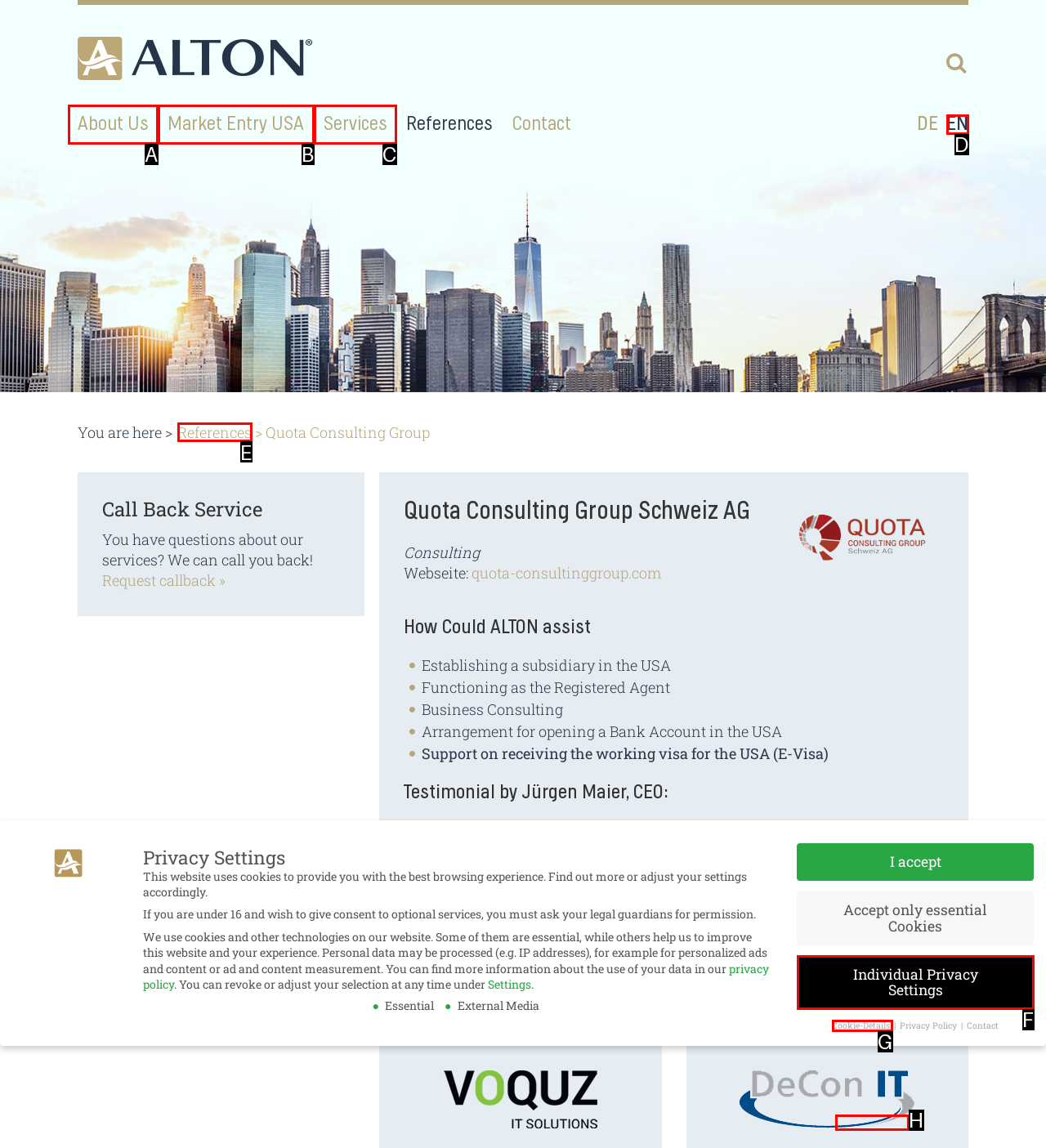Identify the correct UI element to click to follow this instruction: Visit the 'References' page
Respond with the letter of the appropriate choice from the displayed options.

E